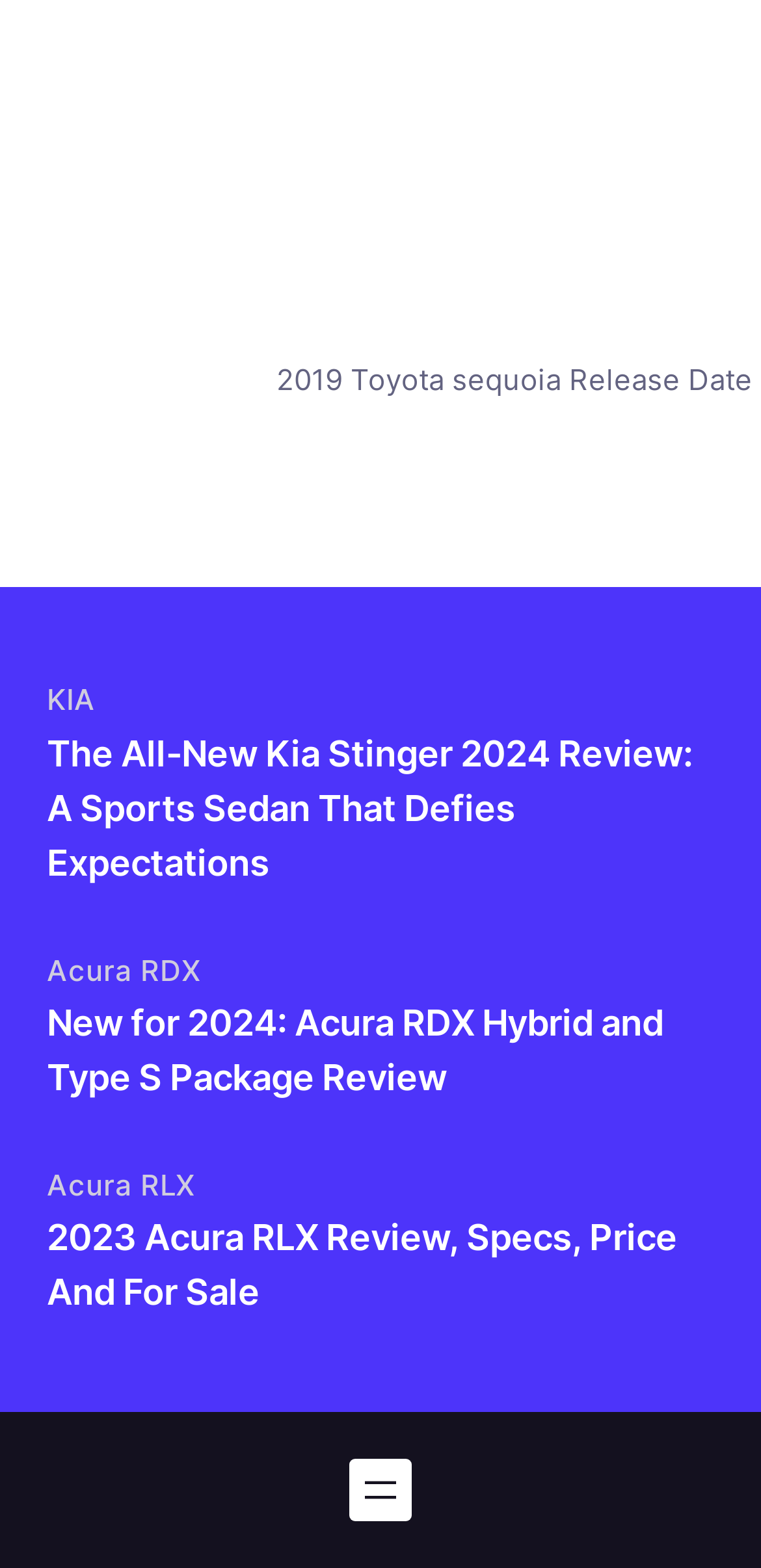Use a single word or phrase to respond to the question:
Is the 'Open menu' button located on the left side of the page?

Yes